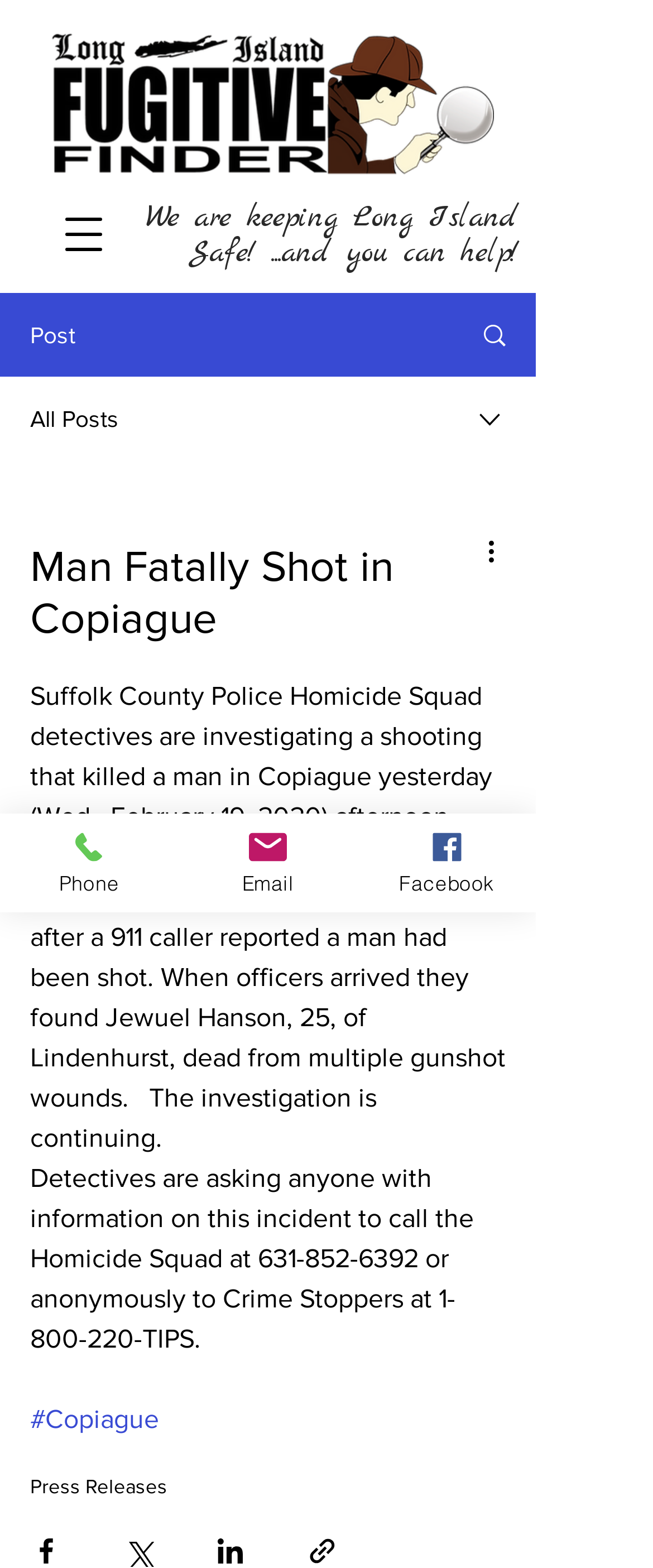Provide a one-word or one-phrase answer to the question:
What is the age of the victim?

25